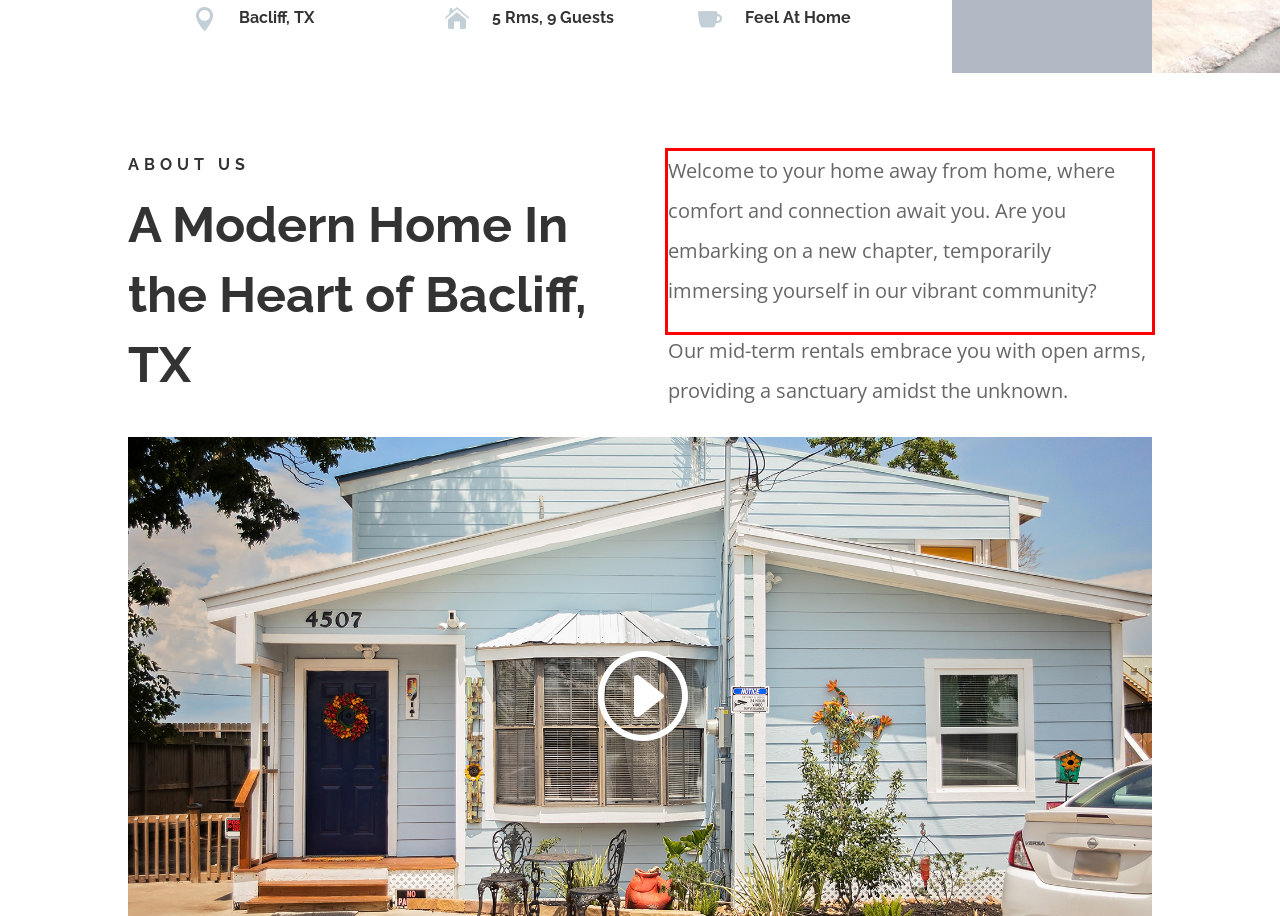Identify and extract the text within the red rectangle in the screenshot of the webpage.

Welcome to your home away from home, where comfort and connection await you. Are you embarking on a new chapter, temporarily immersing yourself in our vibrant community?